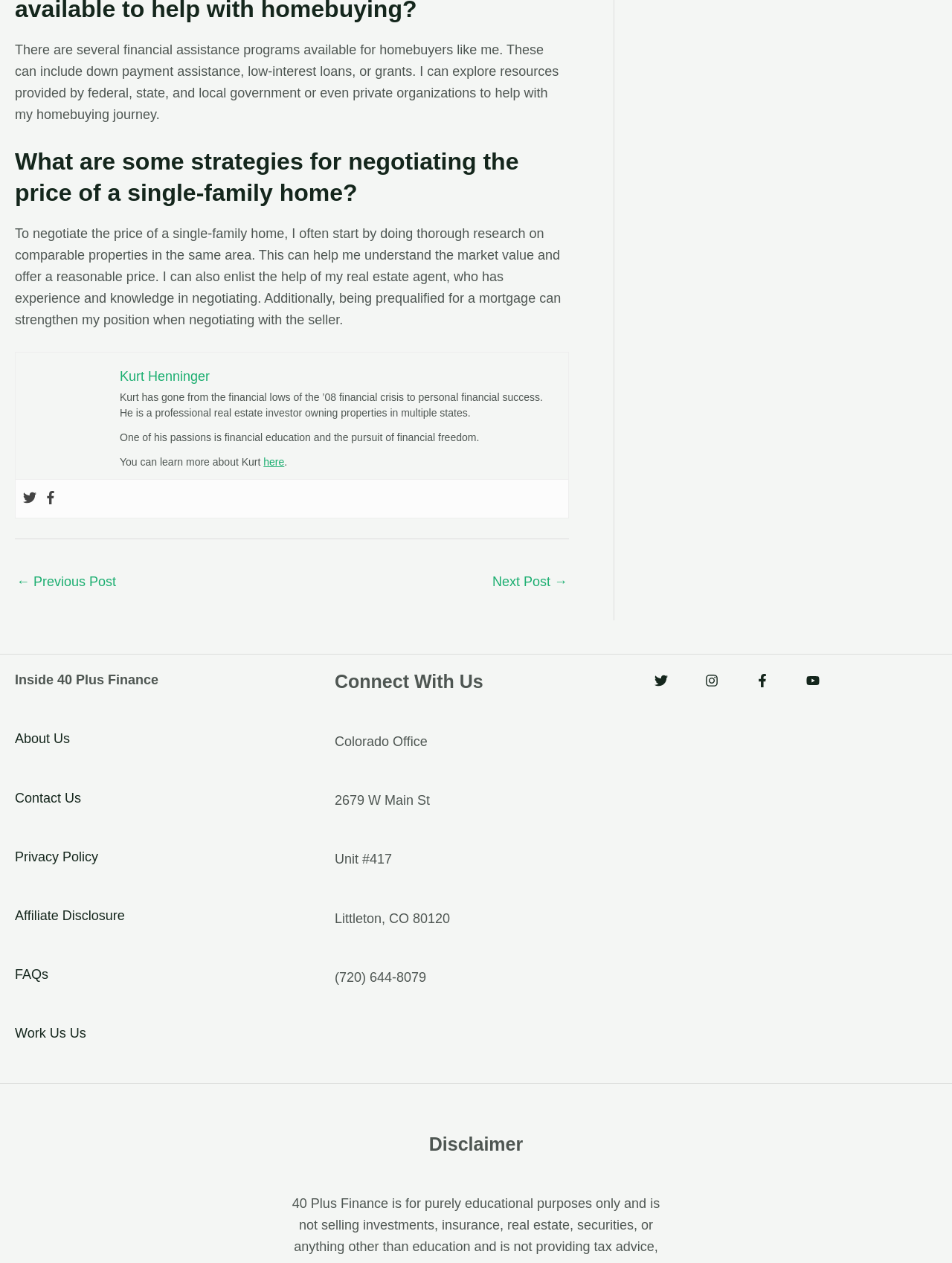Locate the bounding box coordinates of the element's region that should be clicked to carry out the following instruction: "Read the disclaimer". The coordinates need to be four float numbers between 0 and 1, i.e., [left, top, right, bottom].

[0.3, 0.896, 0.7, 0.915]